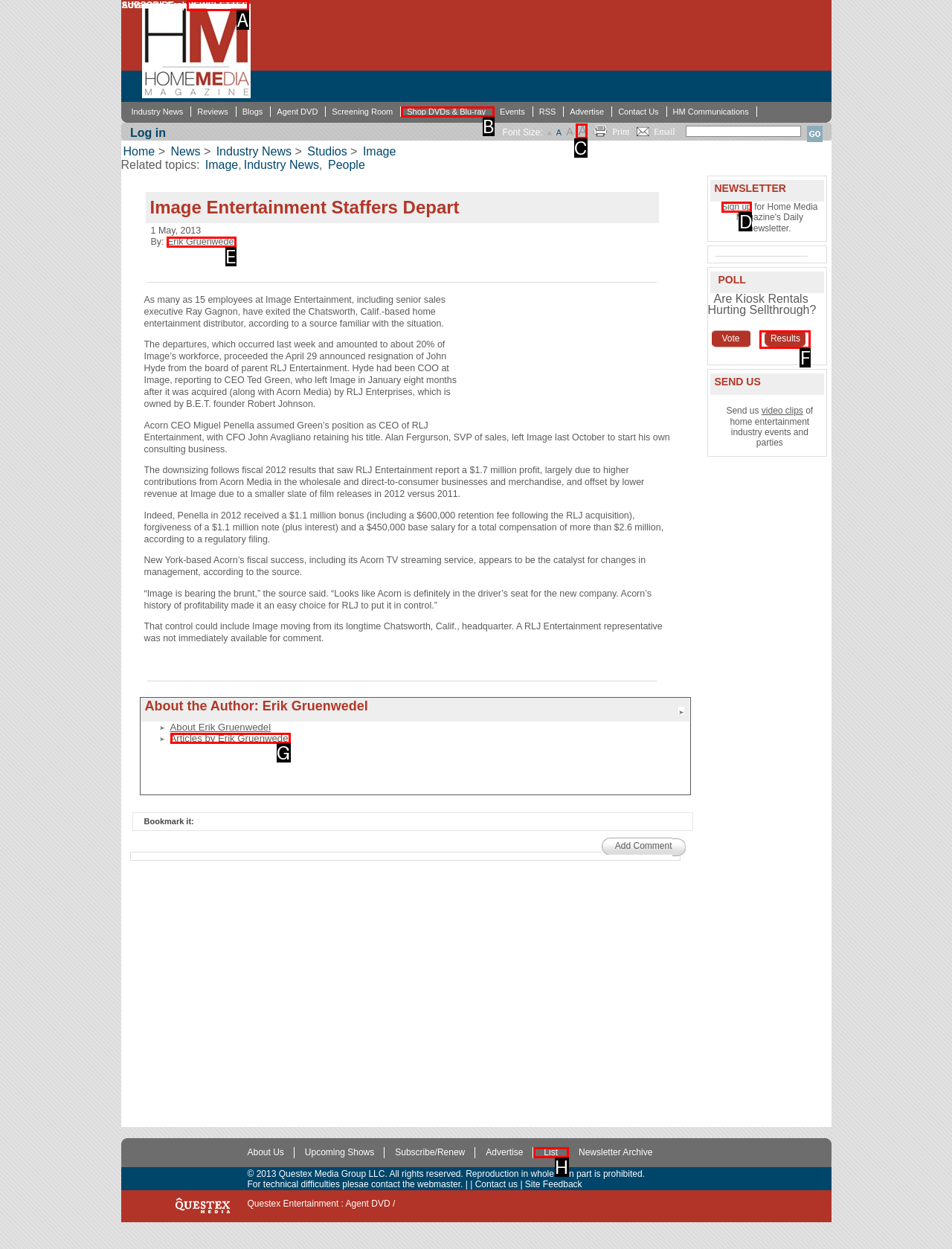Indicate the UI element to click to perform the task: View articles by Erik Gruenwedel. Reply with the letter corresponding to the chosen element.

G